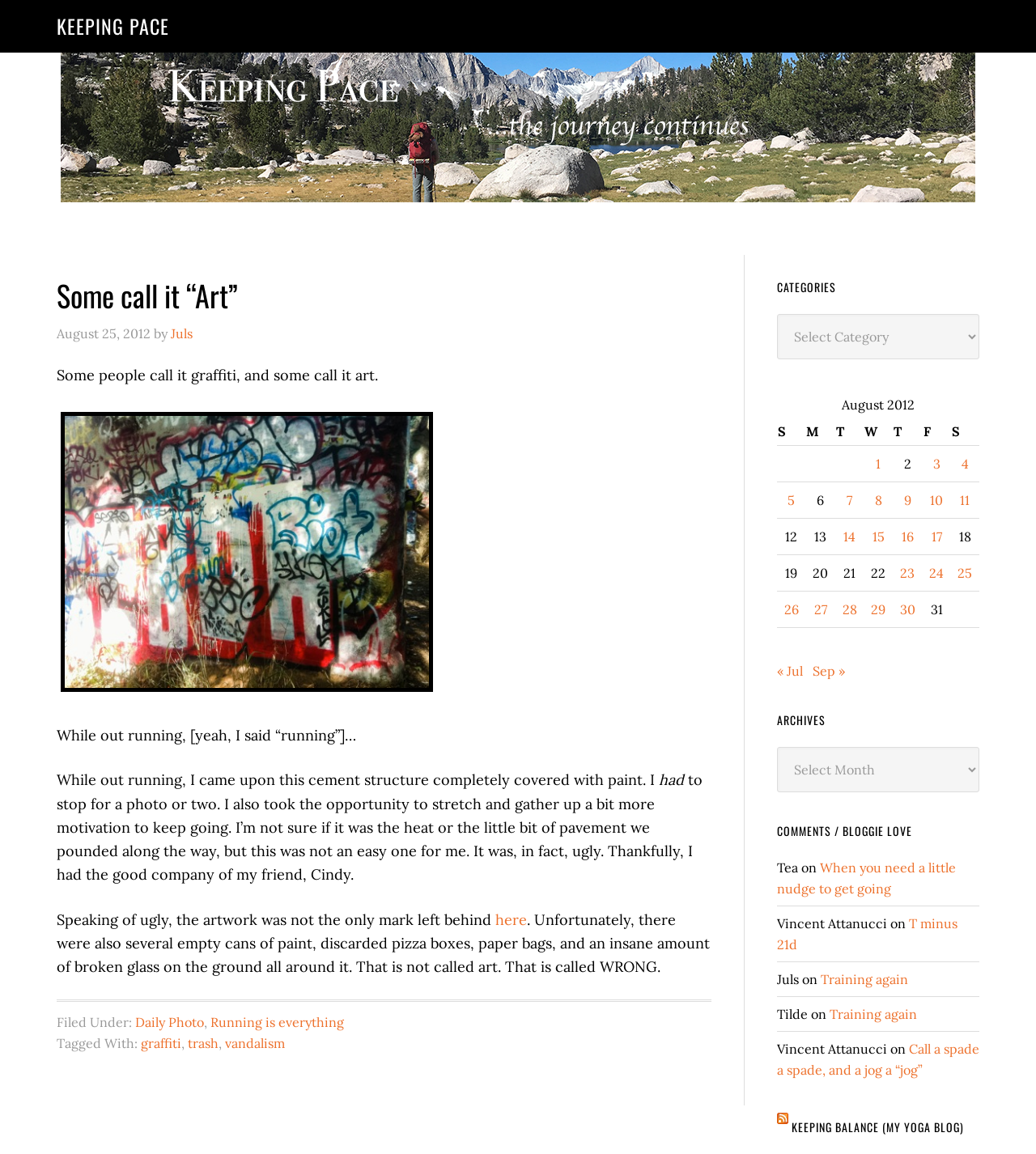Can you find the bounding box coordinates of the area I should click to execute the following instruction: "View the 'wall art.jpg' image"?

[0.059, 0.357, 0.418, 0.599]